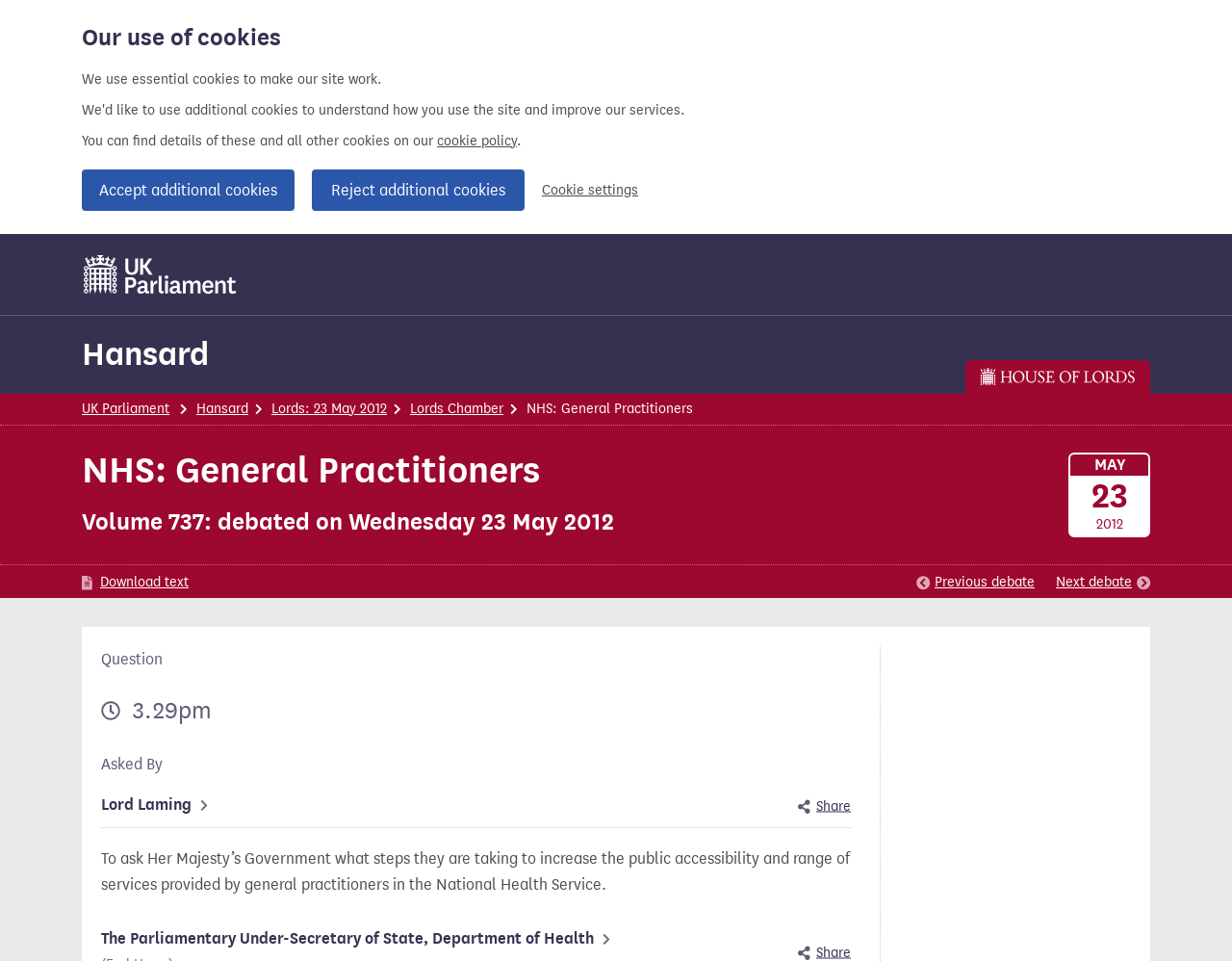Find the bounding box coordinates of the clickable element required to execute the following instruction: "Download text of the debate". Provide the coordinates as four float numbers between 0 and 1, i.e., [left, top, right, bottom].

[0.066, 0.595, 0.153, 0.617]